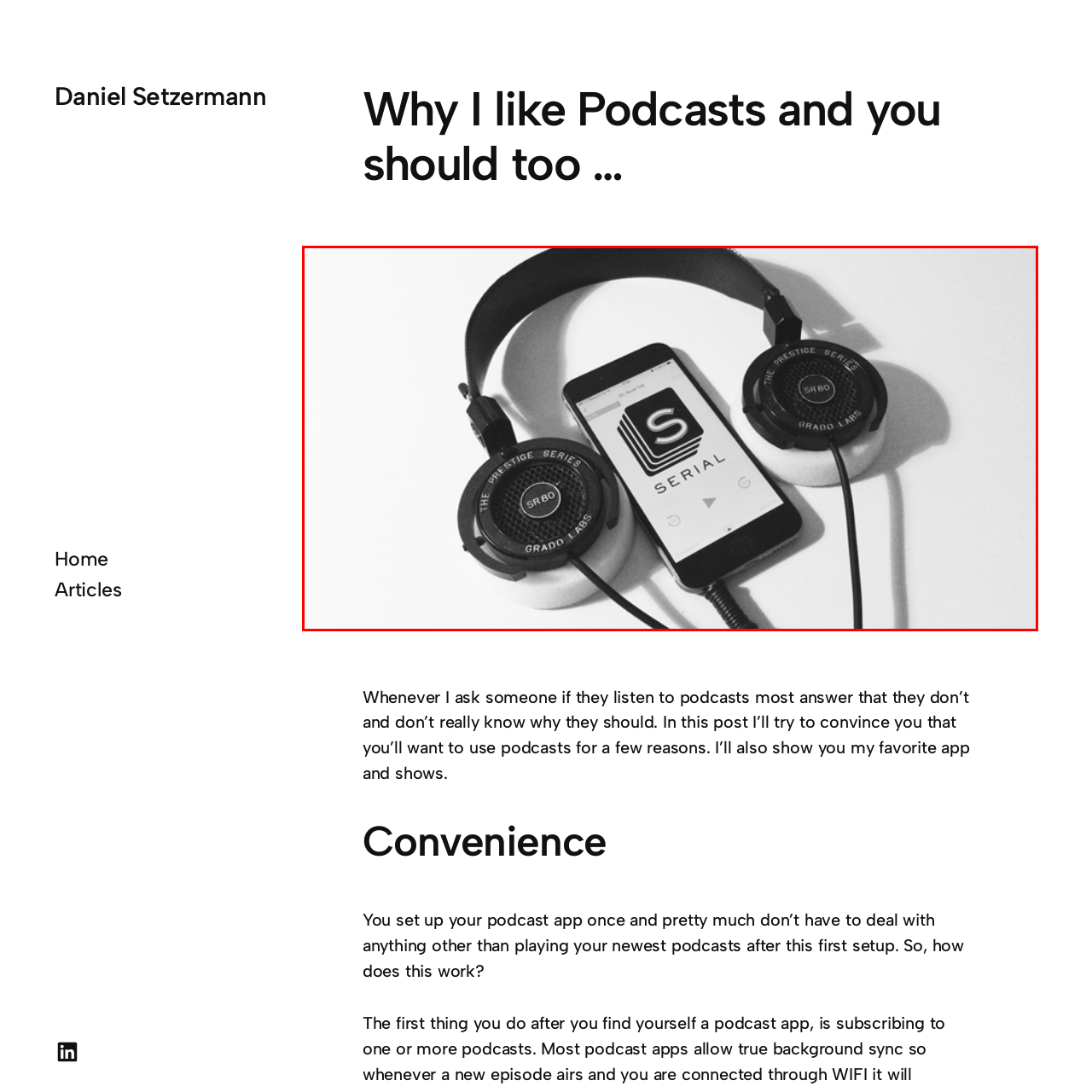Examine the content inside the red boundary in the image and give a detailed response to the following query: What brand are the headphones?

The caption explicitly mentions 'a stylish pair of Grado Labs SR80 headphones', which indicates the brand of the headphones is Grado Labs.